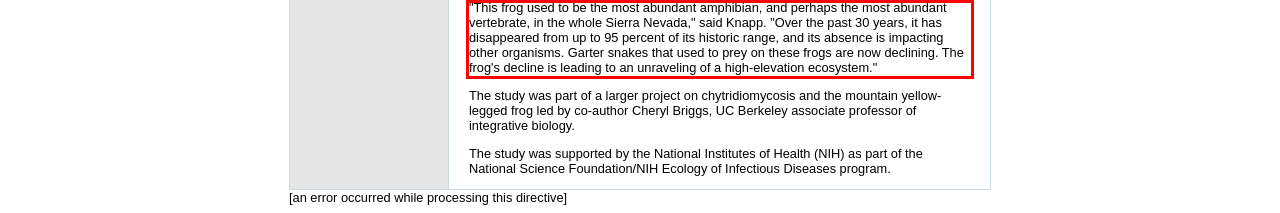From the screenshot of the webpage, locate the red bounding box and extract the text contained within that area.

"This frog used to be the most abundant amphibian, and perhaps the most abundant vertebrate, in the whole Sierra Nevada," said Knapp. "Over the past 30 years, it has disappeared from up to 95 percent of its historic range, and its absence is impacting other organisms. Garter snakes that used to prey on these frogs are now declining. The frog's decline is leading to an unraveling of a high-elevation ecosystem."